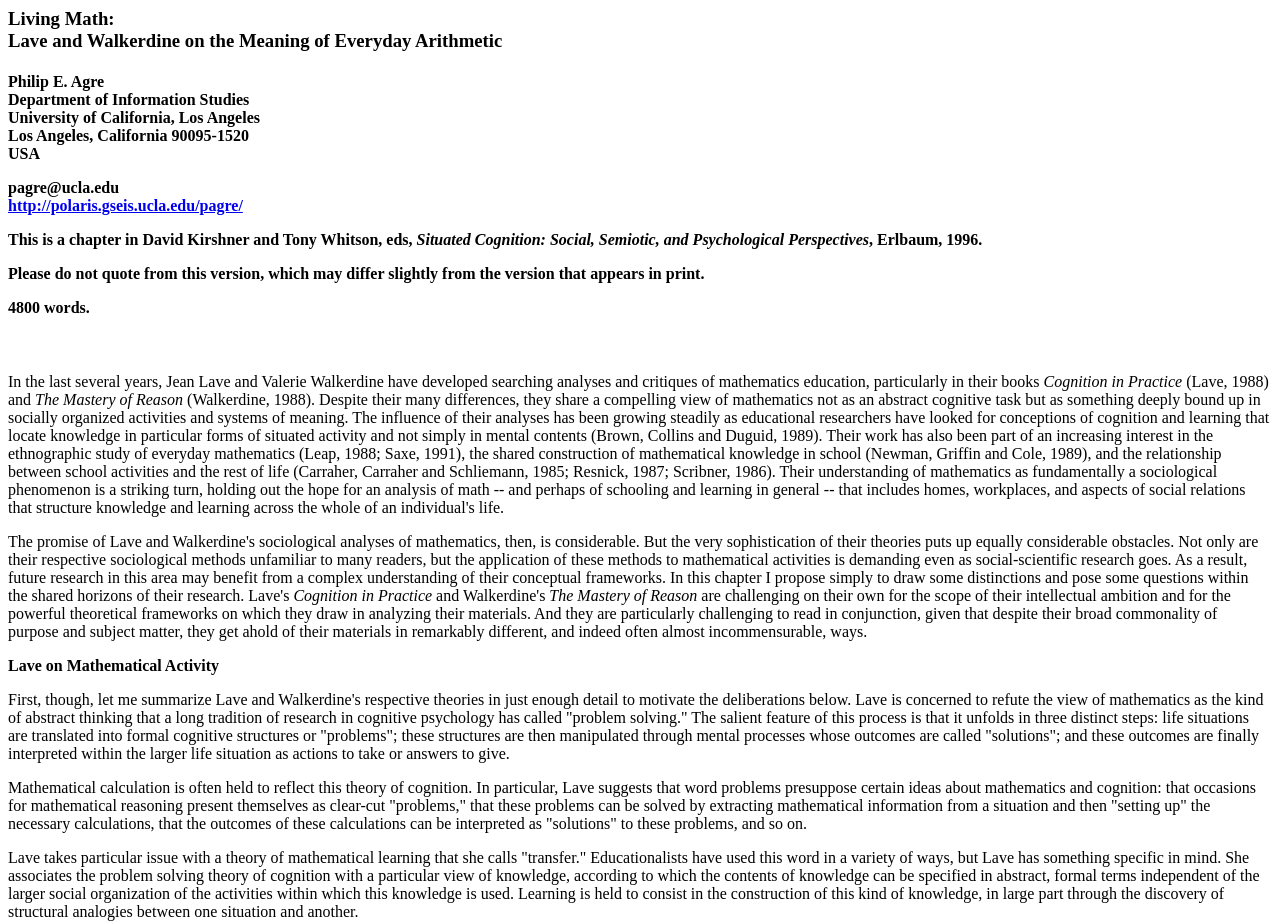Who is the author of this chapter?
Please use the image to provide a one-word or short phrase answer.

Philip E. Agre